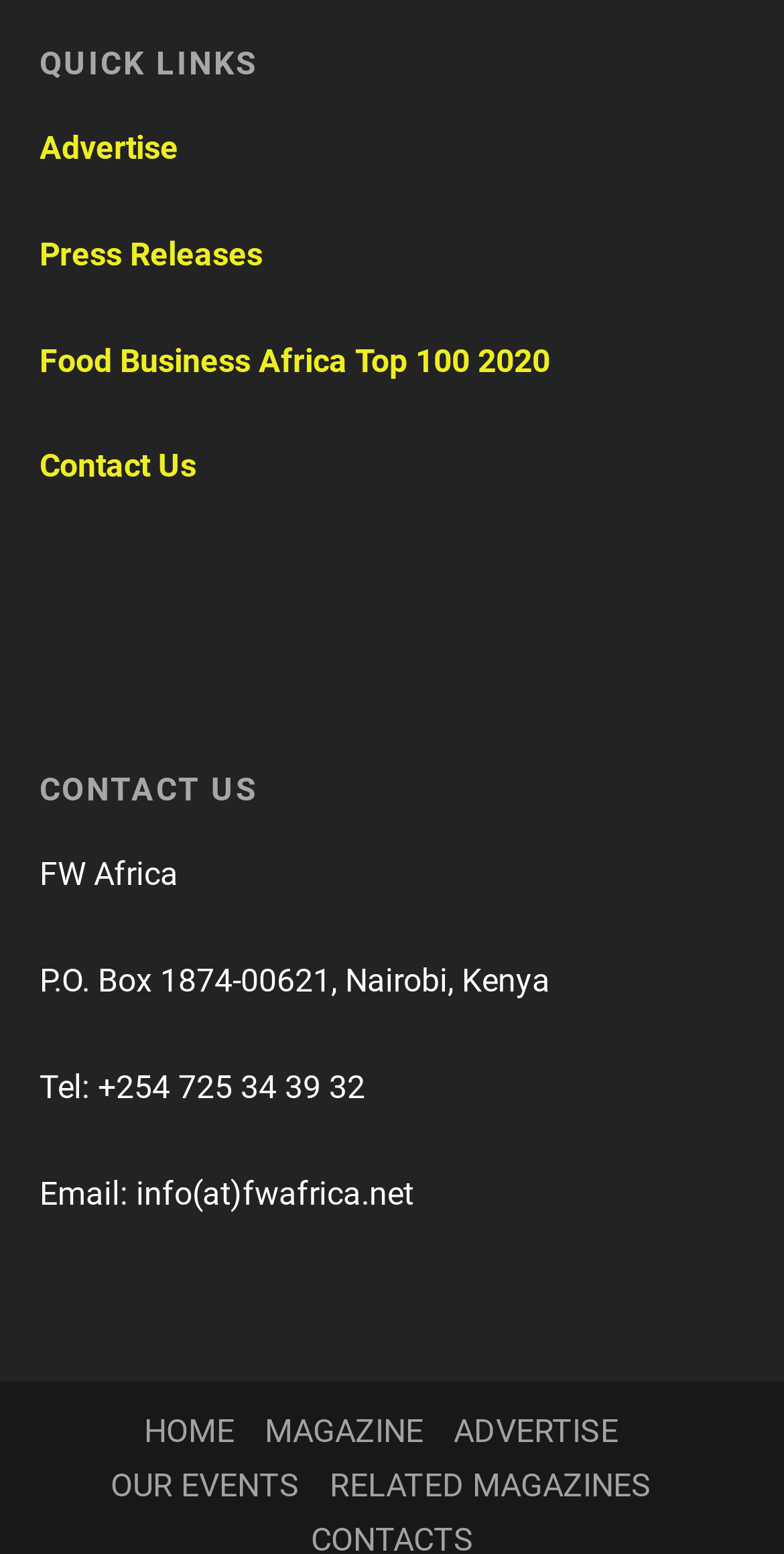Provide a single word or phrase answer to the question: 
What is the address of FW Africa?

P.O. Box 1874-00621, Nairobi, Kenya